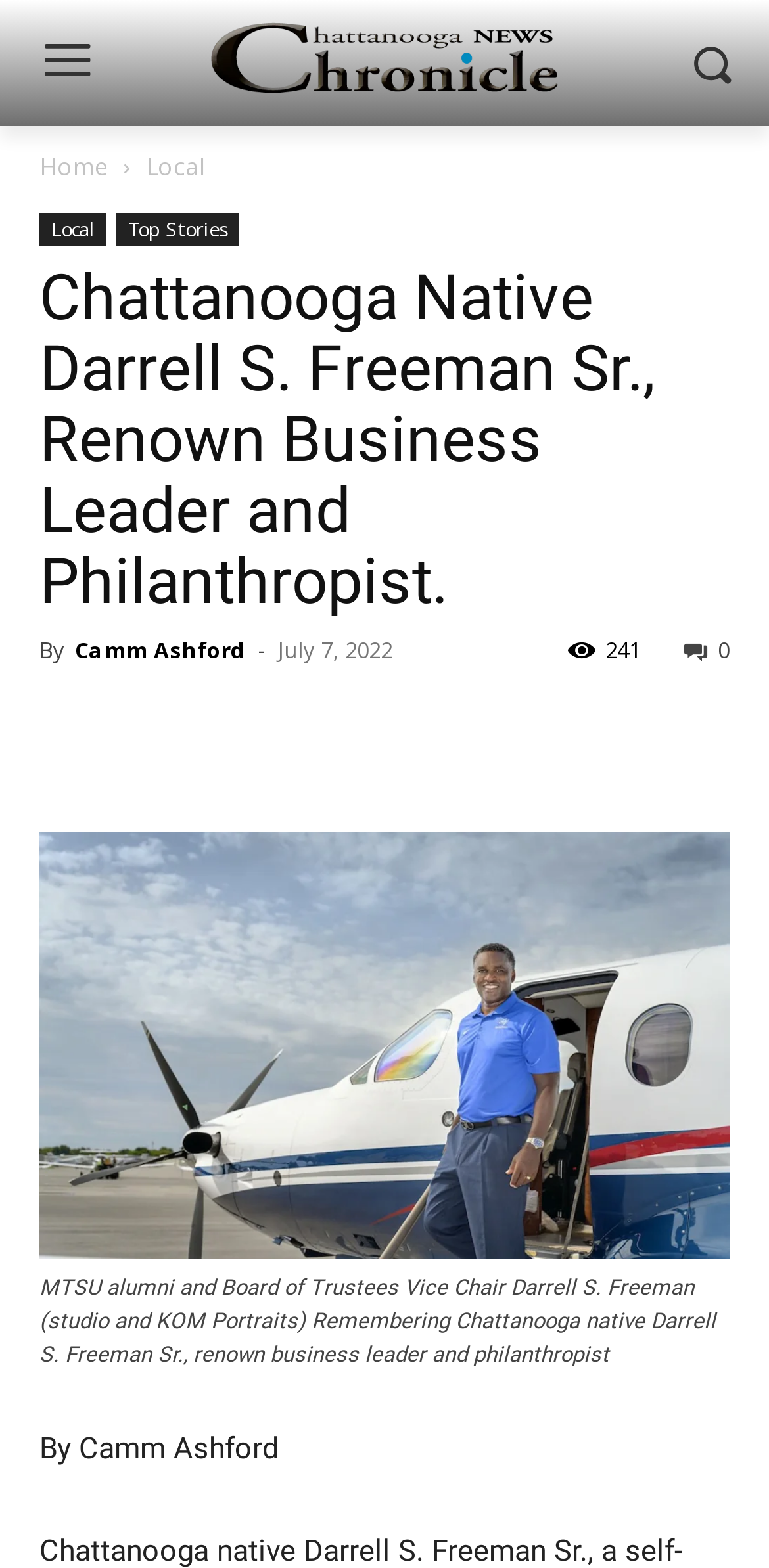How many comments are there on the article?
Kindly offer a detailed explanation using the data available in the image.

The number of comments on the article can be found by looking at the text '241' which is located below the main heading of the webpage, and it represents the number of comments.